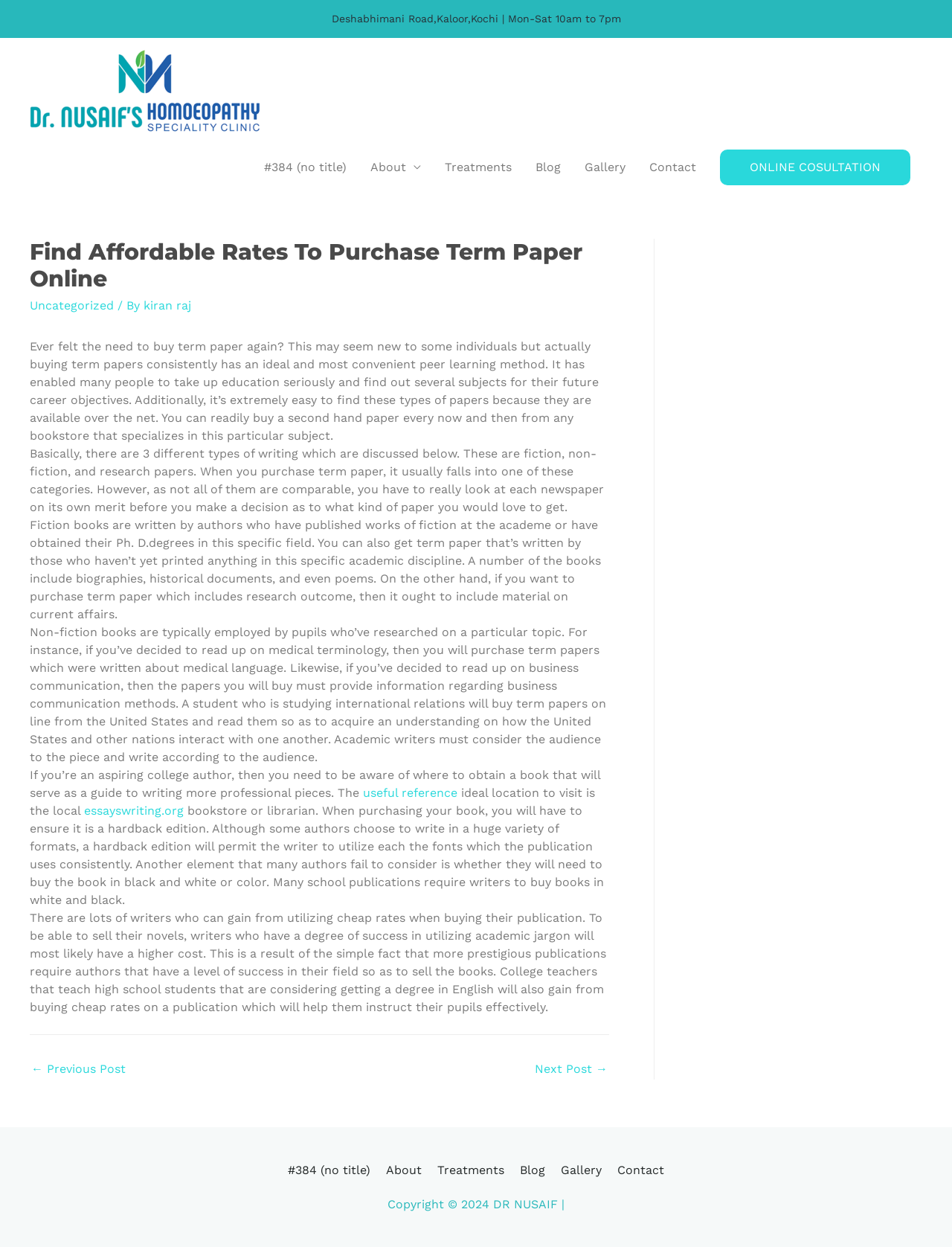Please identify the bounding box coordinates of the region to click in order to complete the task: "Go to the 'Contact' page". The coordinates must be four float numbers between 0 and 1, specified as [left, top, right, bottom].

[0.67, 0.115, 0.744, 0.153]